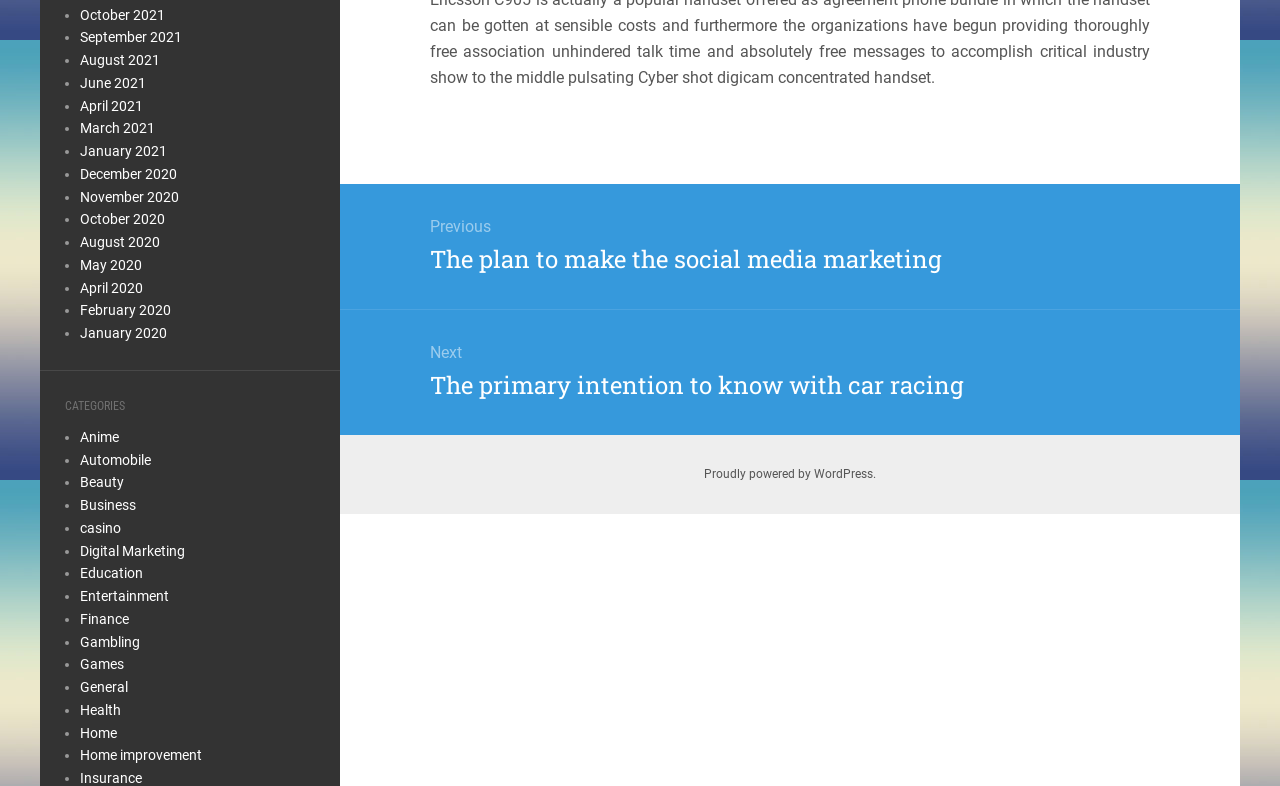Specify the bounding box coordinates of the element's region that should be clicked to achieve the following instruction: "Select a topic from the dropdown menu". The bounding box coordinates consist of four float numbers between 0 and 1, in the format [left, top, right, bottom].

None